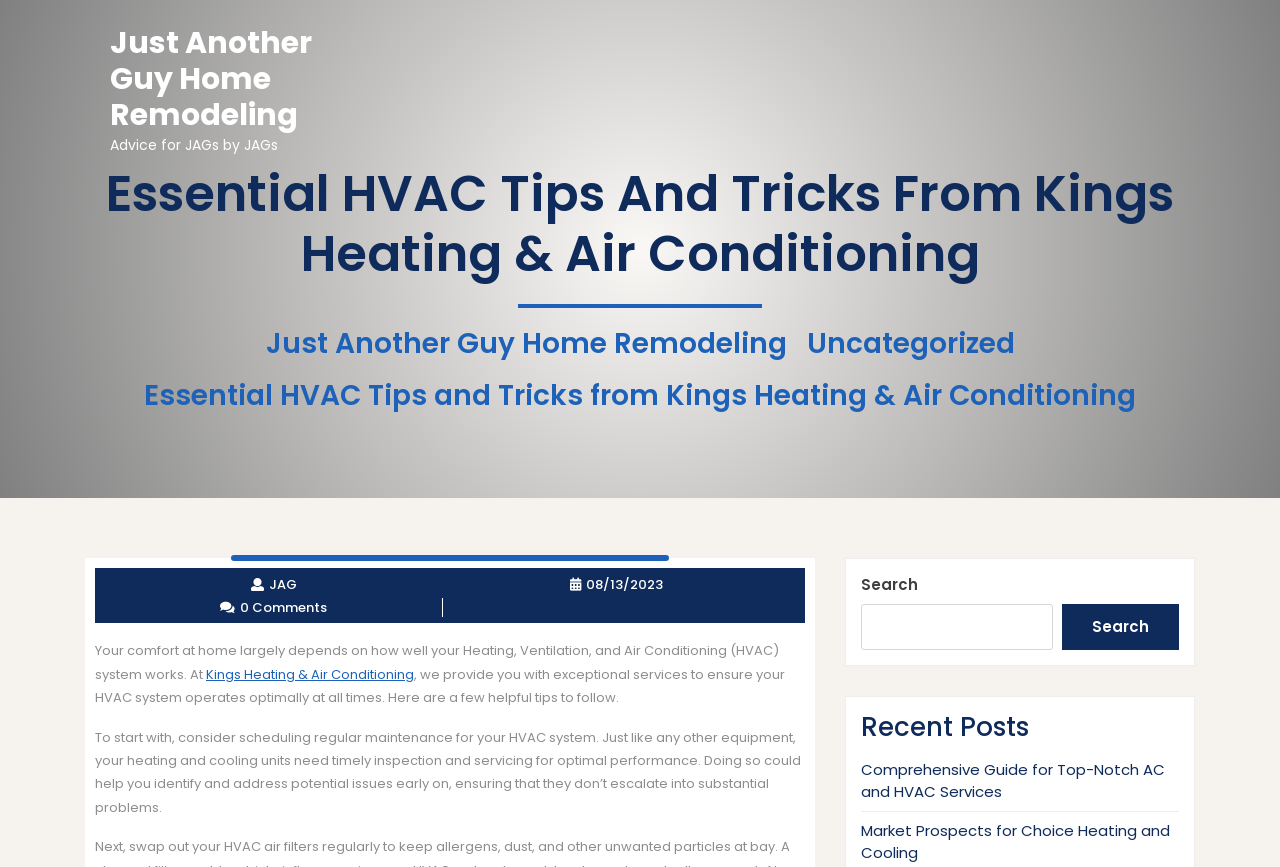How many comments are there on the current post?
Please give a detailed and elaborate answer to the question.

I found the answer by looking at the text content of the webpage, specifically the sentence '0 Comments' which indicates the number of comments on the current post.